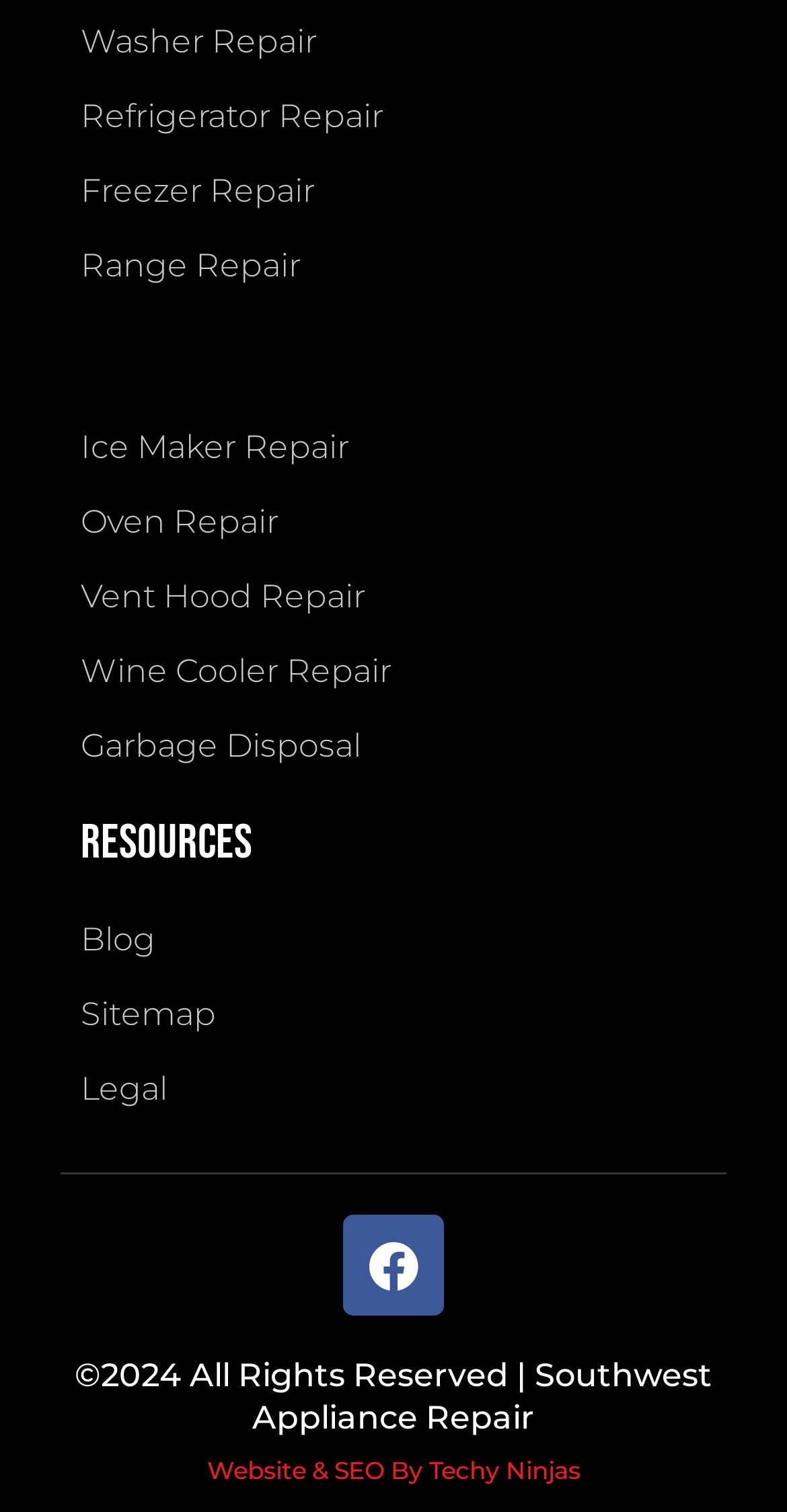Identify the bounding box coordinates of the HTML element based on this description: "Washer Repair".

[0.103, 0.007, 0.897, 0.05]